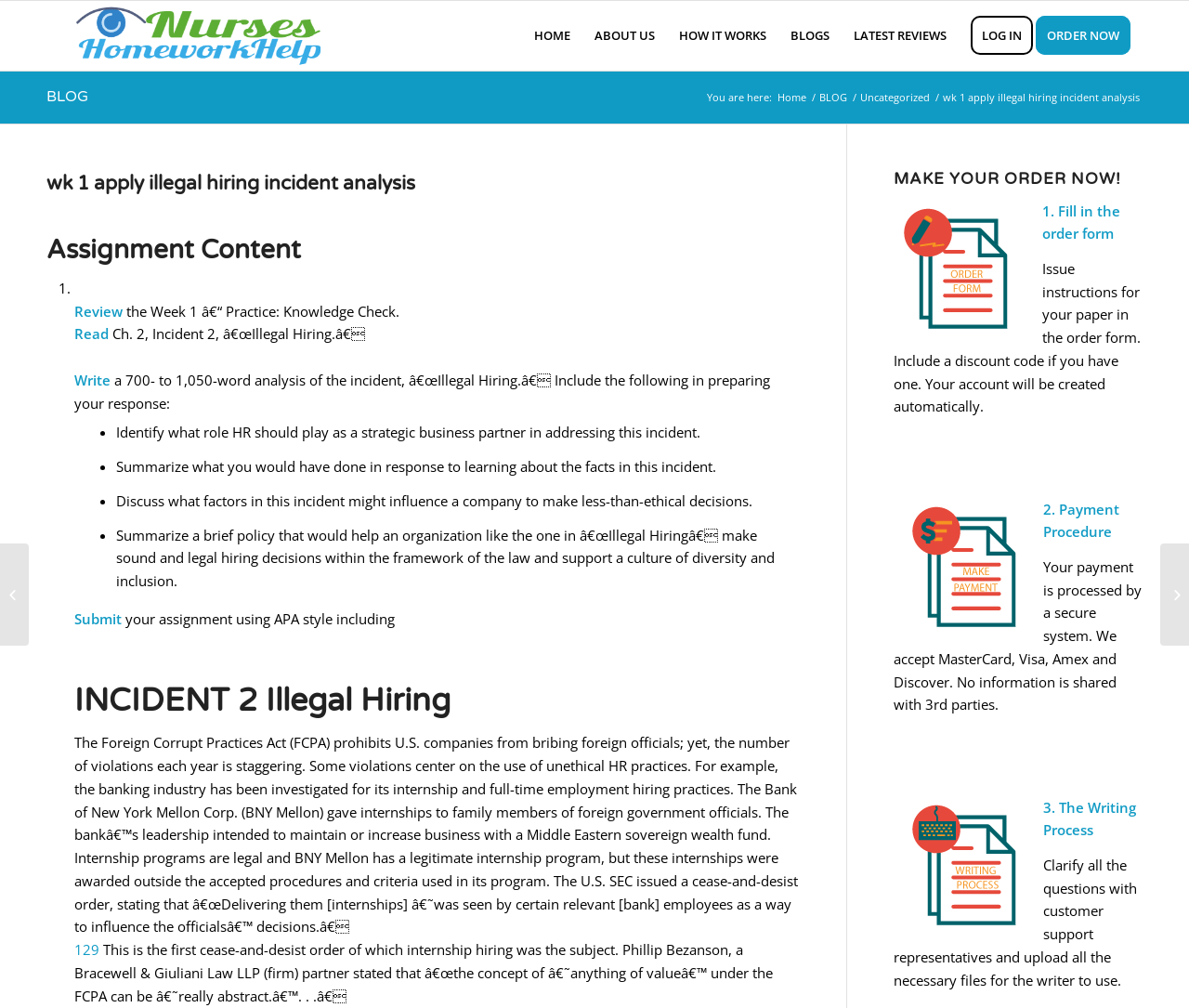What is the title of the assignment?
Please answer the question with a detailed response using the information from the screenshot.

I found the title of the assignment by looking at the heading element with the text 'wk 1 apply illegal hiring incident analysis' which is located at the top of the webpage.